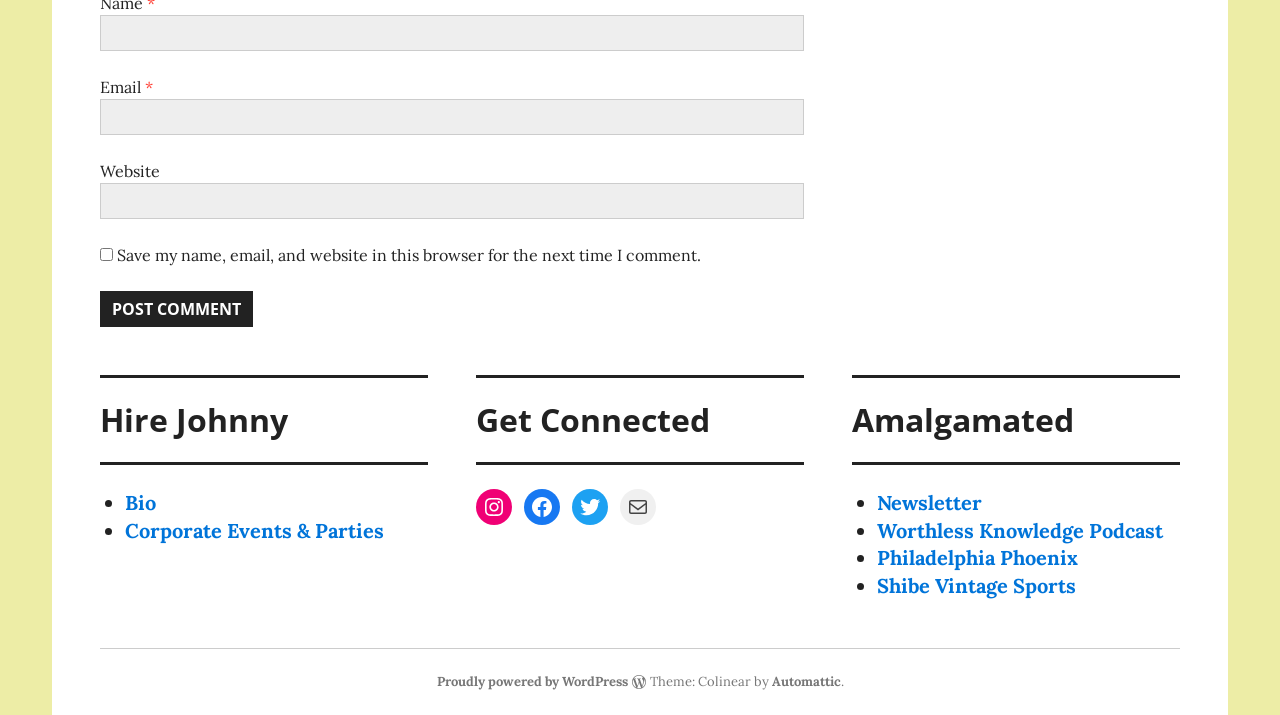Give a short answer to this question using one word or a phrase:
What is the purpose of the checkbox?

Save comment info